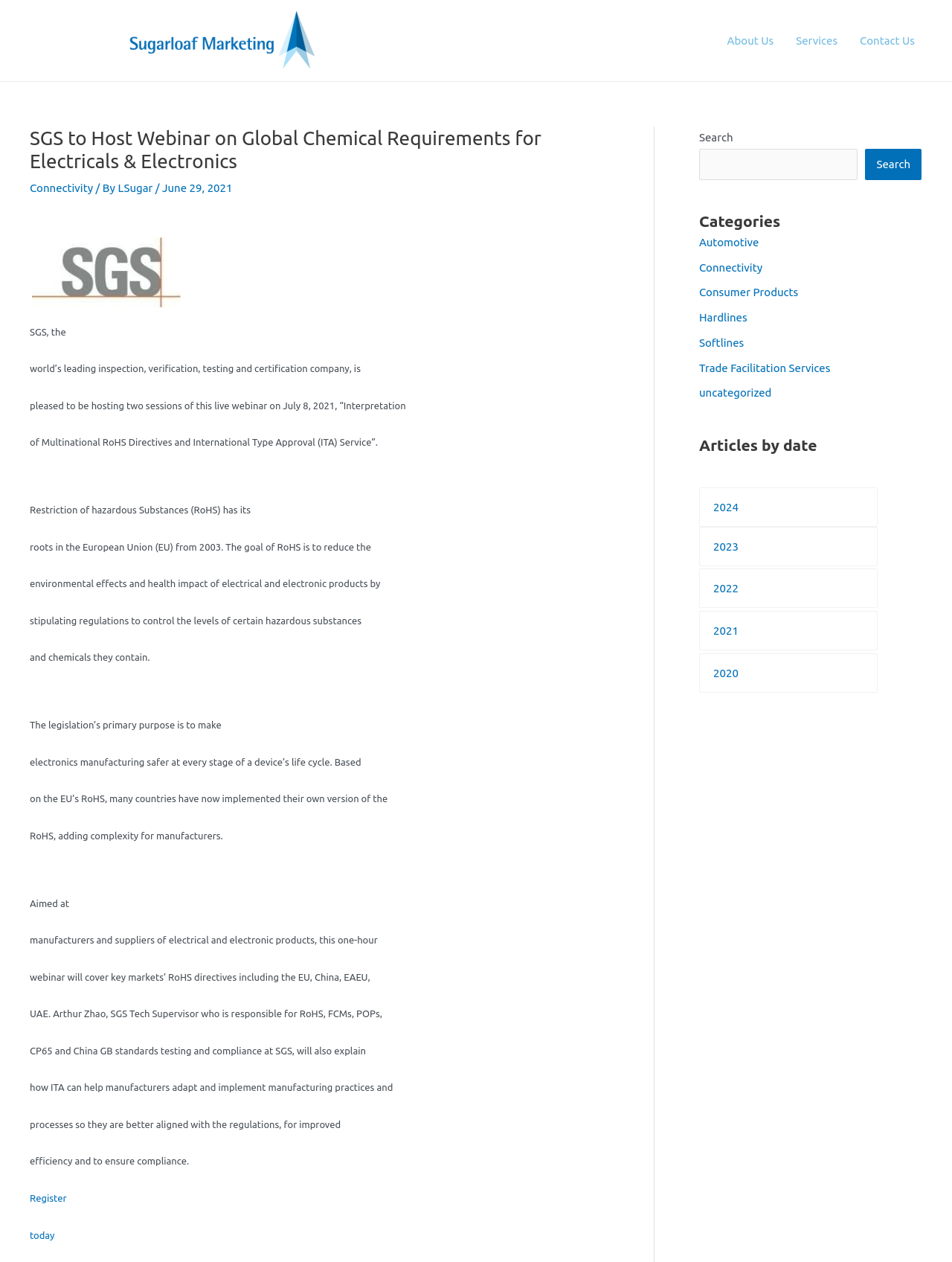What is the purpose of RoHS?
Answer with a single word or phrase by referring to the visual content.

To reduce environmental effects and health impact